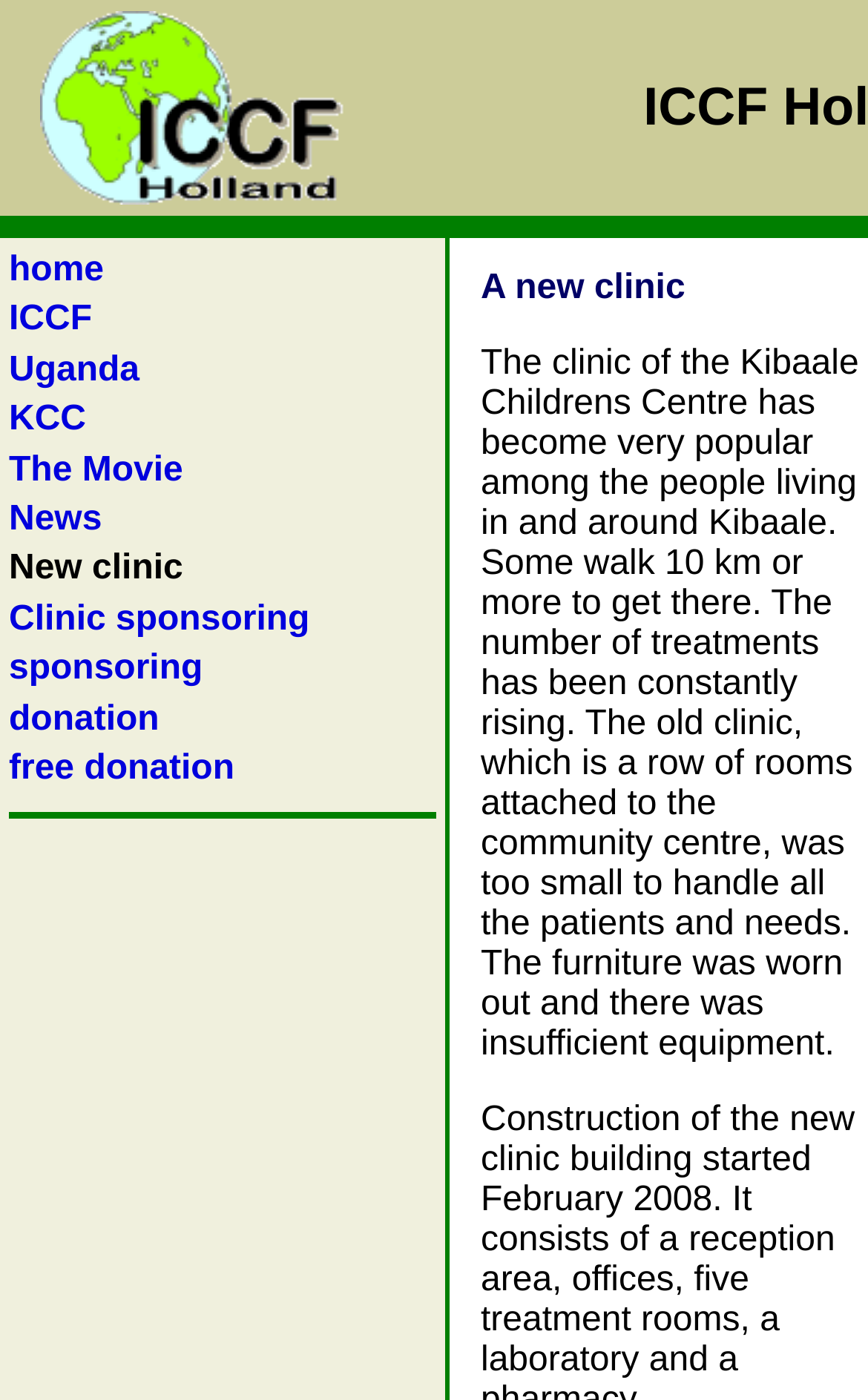Can you find the bounding box coordinates for the UI element given this description: "free donation"? Provide the coordinates as four float numbers between 0 and 1: [left, top, right, bottom].

[0.01, 0.535, 0.27, 0.562]